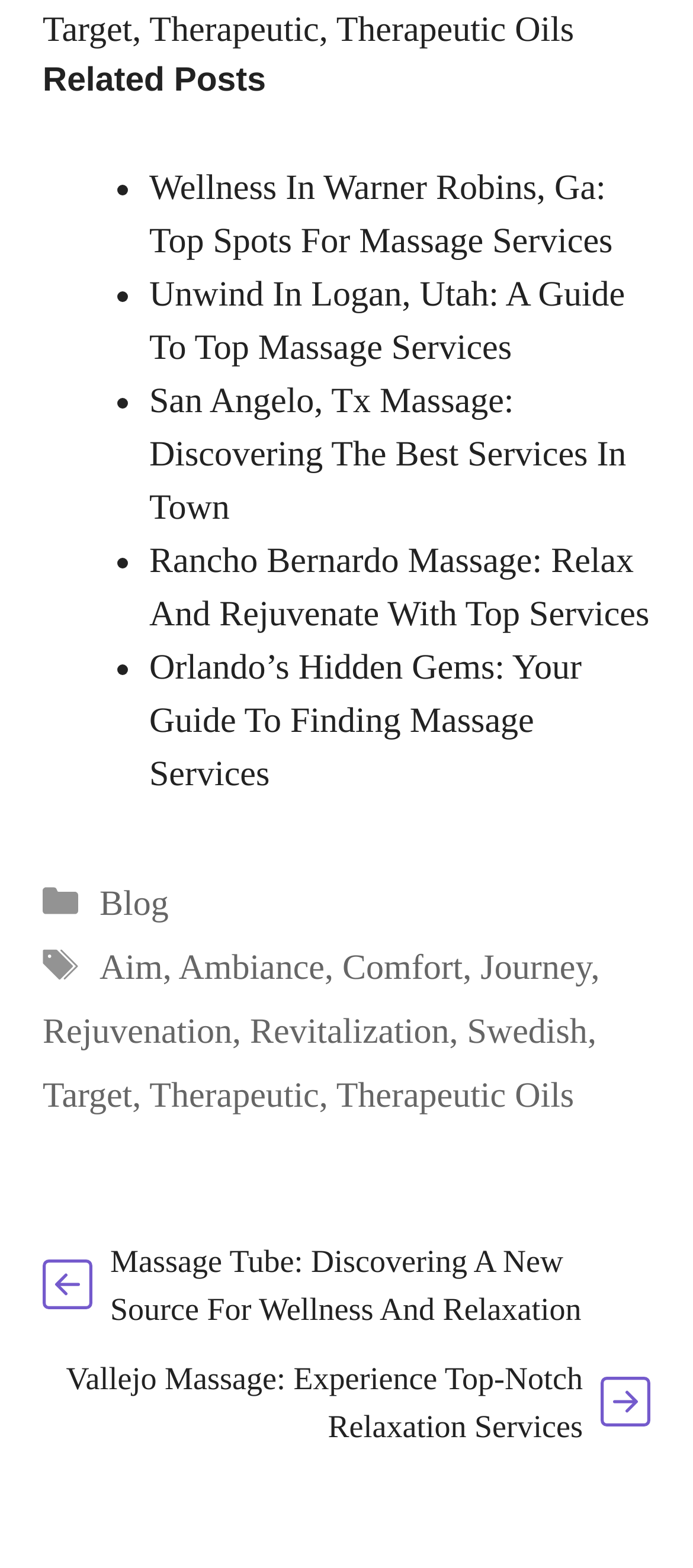Please specify the bounding box coordinates of the region to click in order to perform the following instruction: "Click on 'Target'".

[0.062, 0.007, 0.191, 0.032]